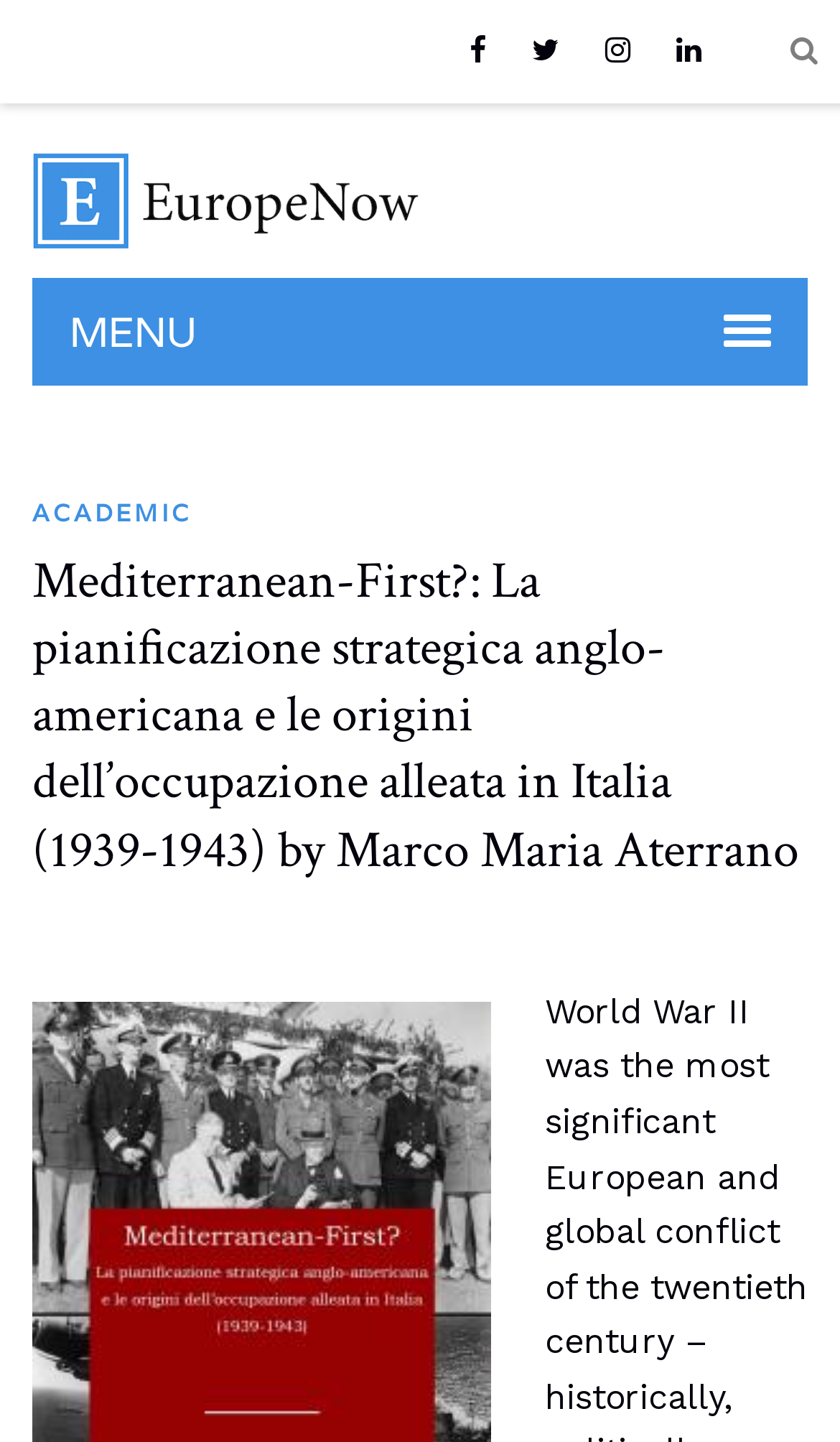Give a concise answer of one word or phrase to the question: 
What is the name of the author?

Marco Maria Aterrano